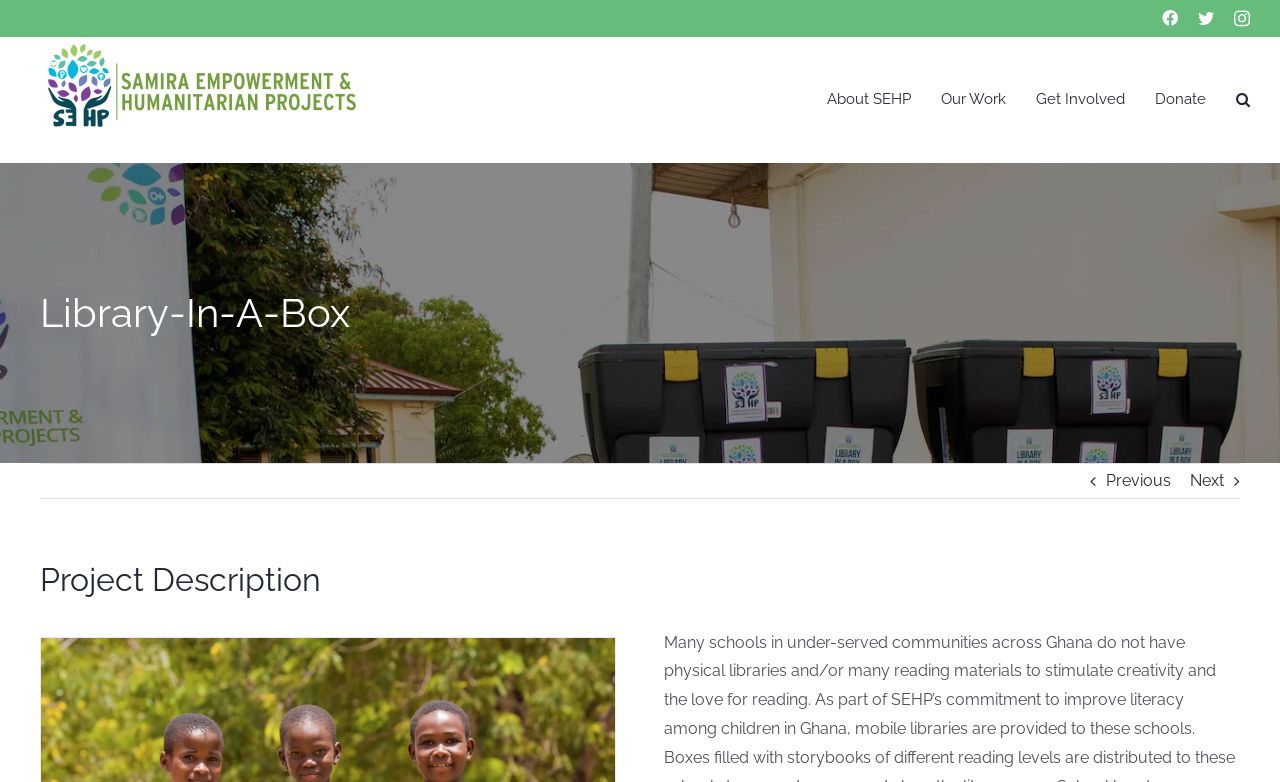What is the organization's name?
Please give a detailed and elaborate explanation in response to the question.

I found the organization's name by looking at the logo link at the top left corner of the webpage, which says 'Samira Empowerment & Humanitarian Projects Logo'.